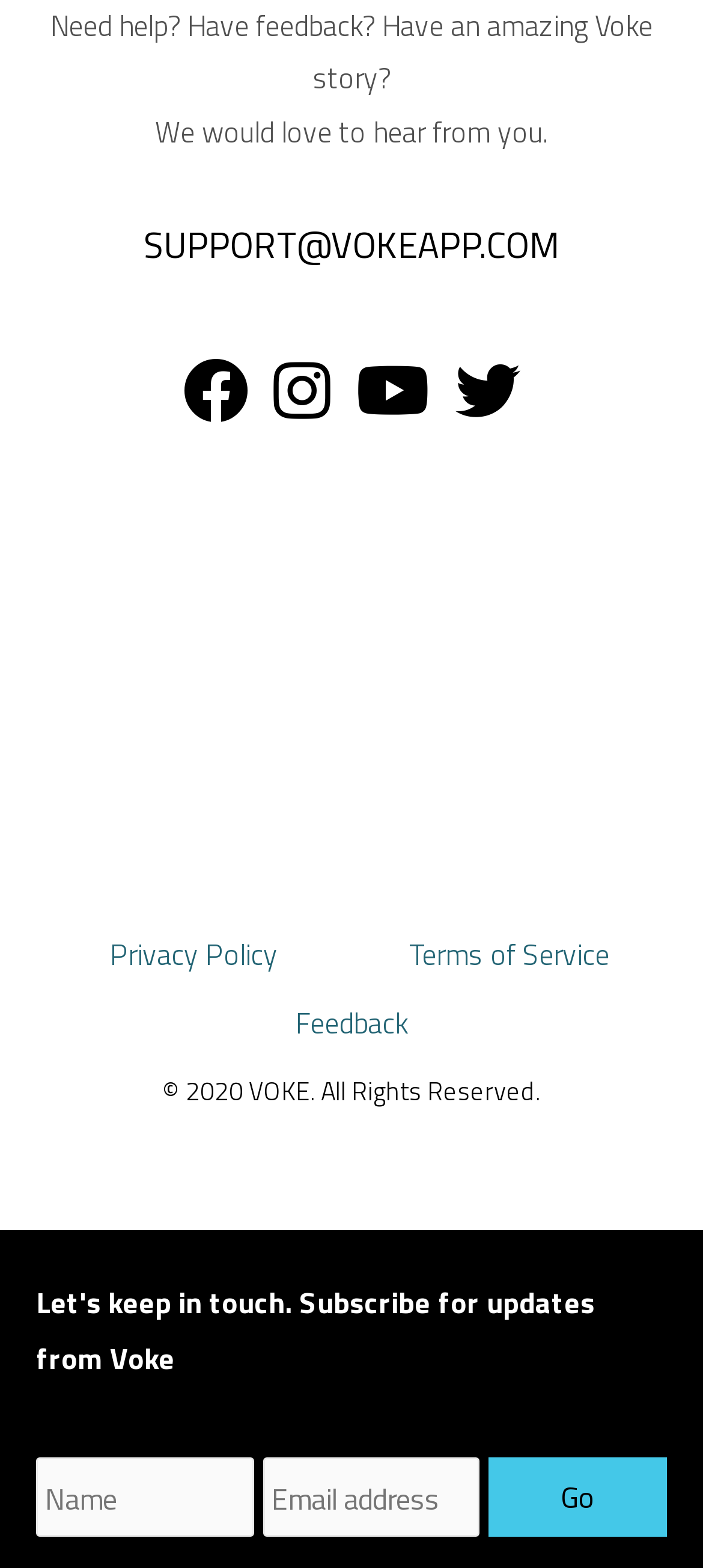How many logos are displayed on the webpage?
Refer to the image and provide a concise answer in one word or phrase.

5